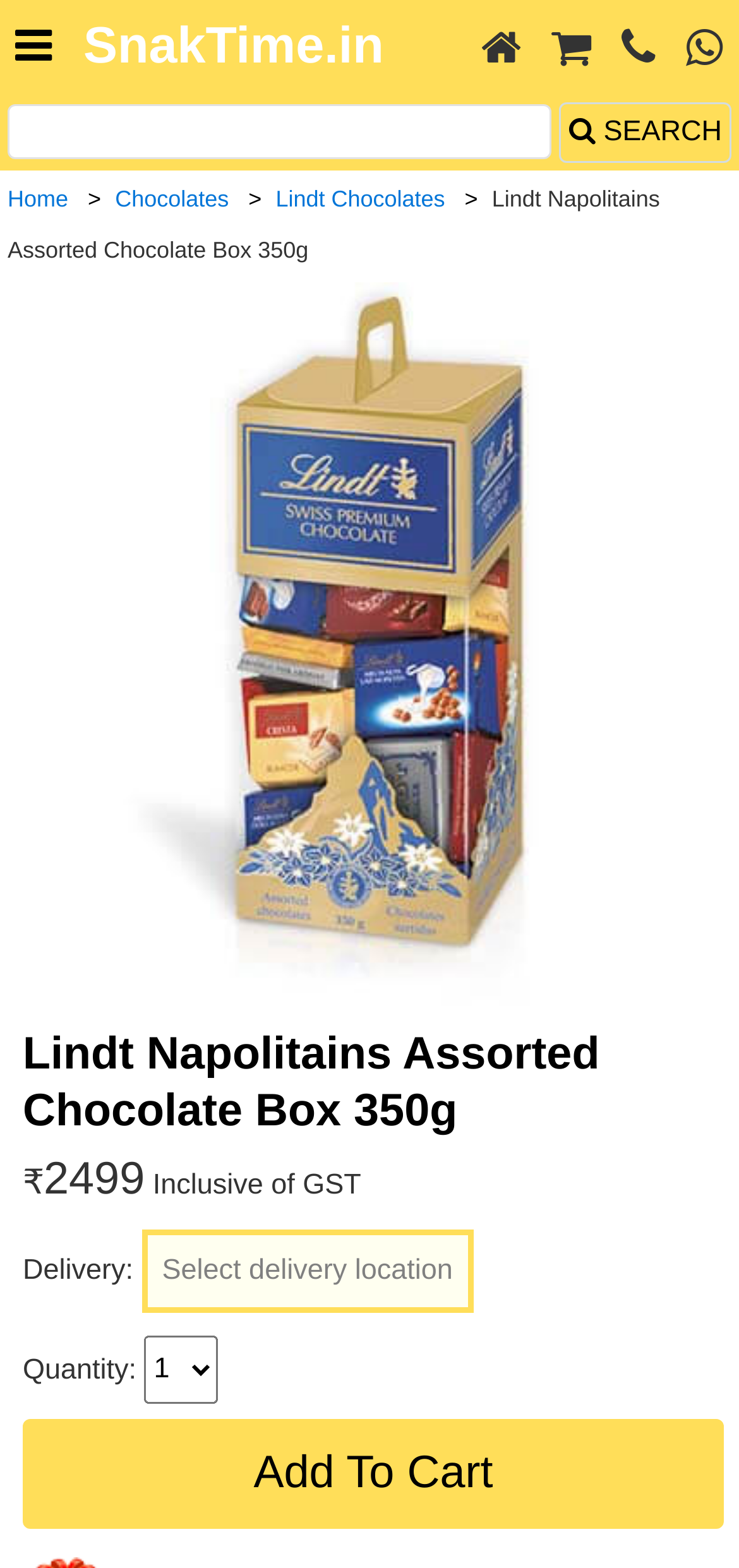Please study the image and answer the question comprehensively:
What is the purpose of the button with the text 'Select delivery location'?

The button with the text 'Select delivery location' is located below the 'Delivery:' static text element with the bounding box coordinates [0.031, 0.799, 0.191, 0.82]. The purpose of this button is to allow the user to select the delivery location for the chocolate box.